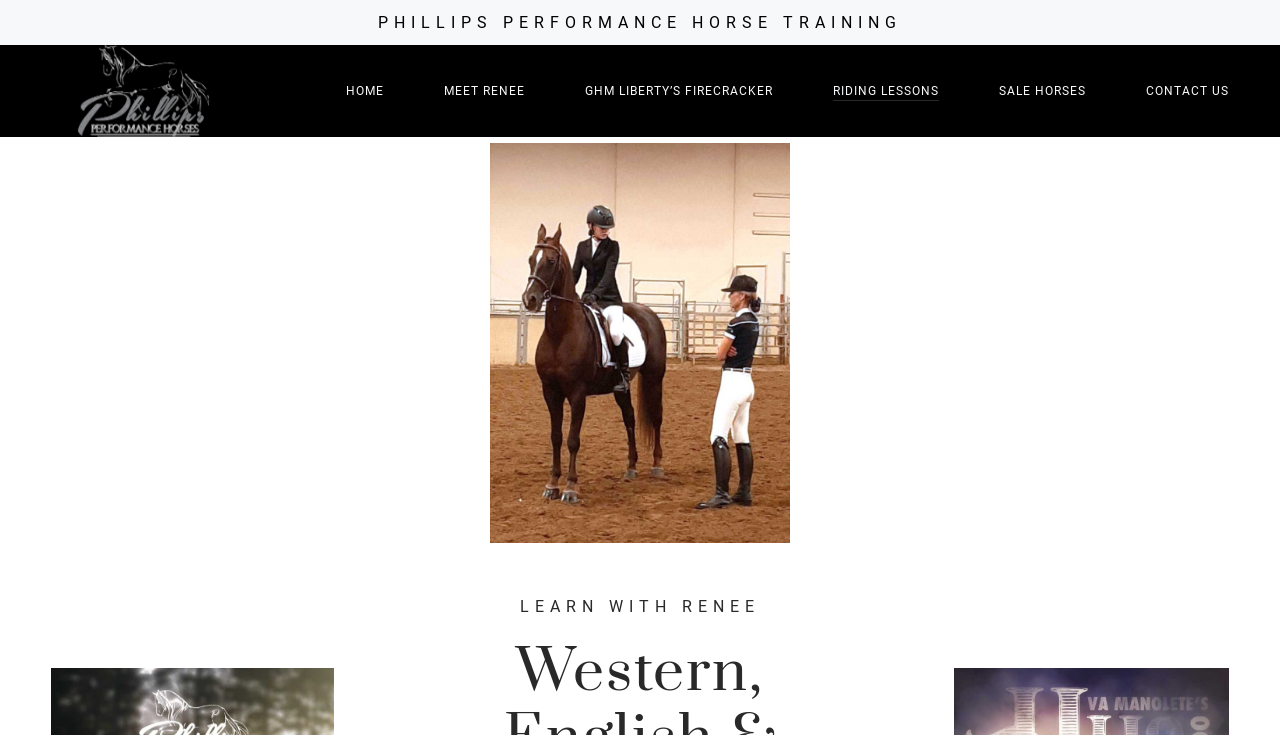What is the position of the image of Renee Phillips riding a horse?
Look at the screenshot and respond with one word or a short phrase.

Below the top navigation menu